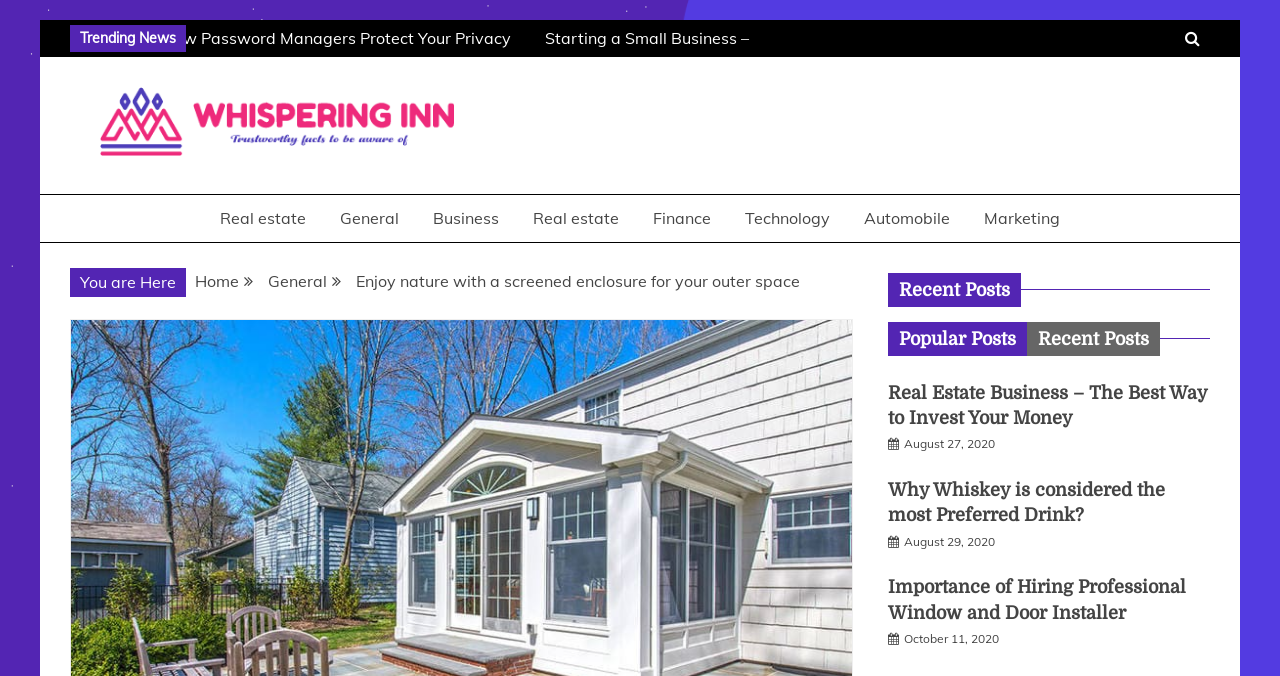Determine the main heading text of the webpage.

Enjoy nature with a screened enclosure for your outer space